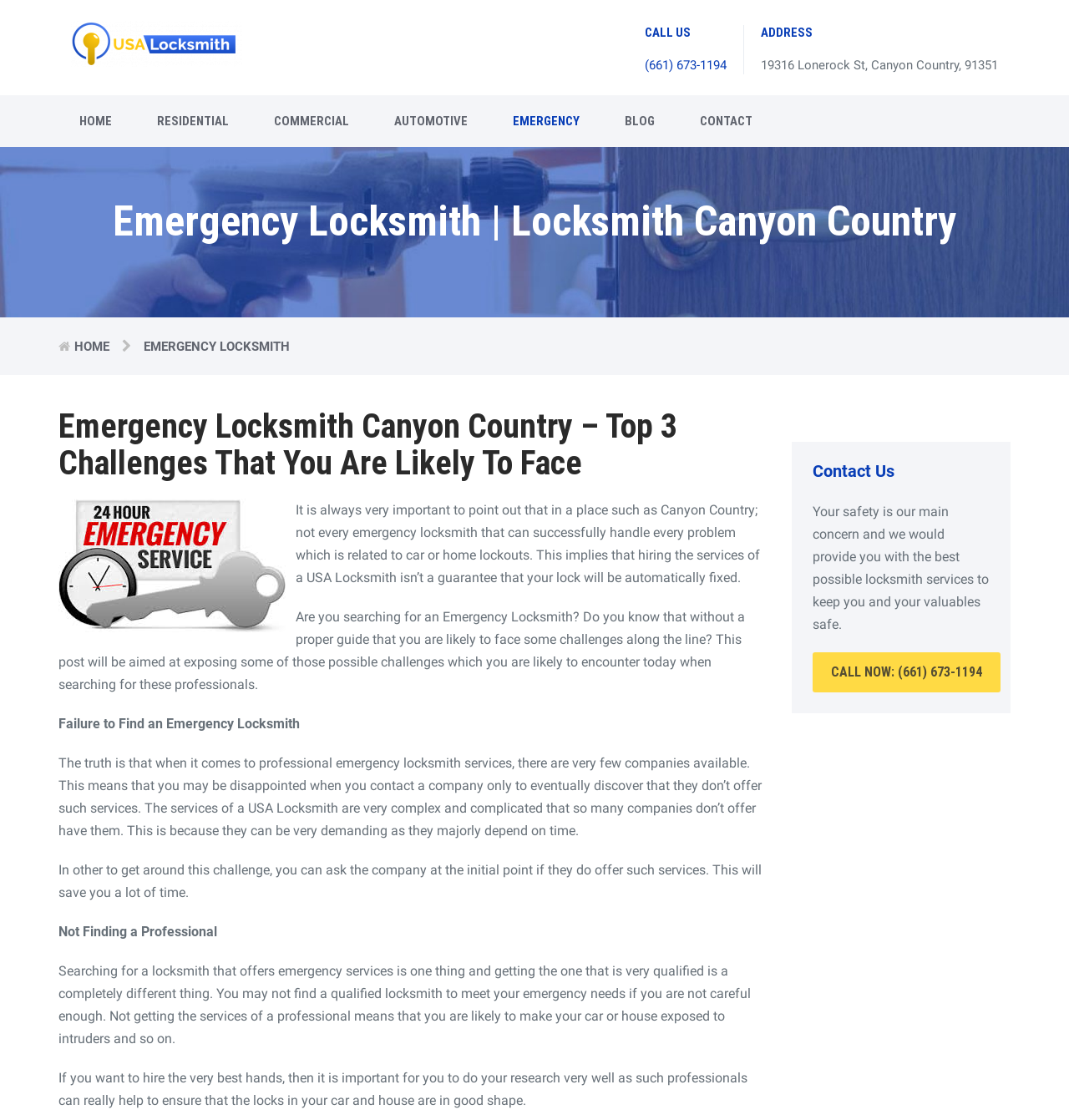Show me the bounding box coordinates of the clickable region to achieve the task as per the instruction: "Analyze CV".

None